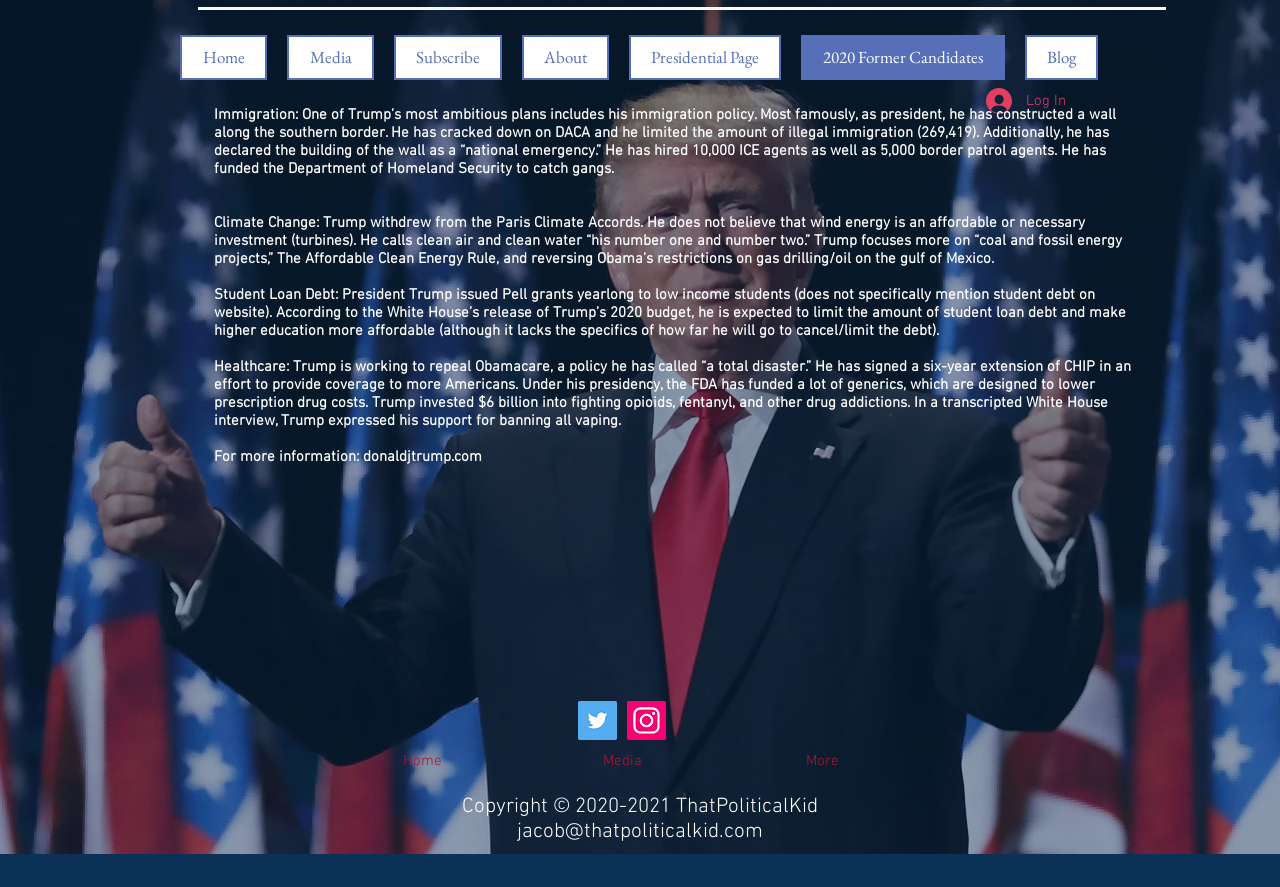Indicate the bounding box coordinates of the element that needs to be clicked to satisfy the following instruction: "Check out the Blog". The coordinates should be four float numbers between 0 and 1, i.e., [left, top, right, bottom].

[0.801, 0.039, 0.858, 0.09]